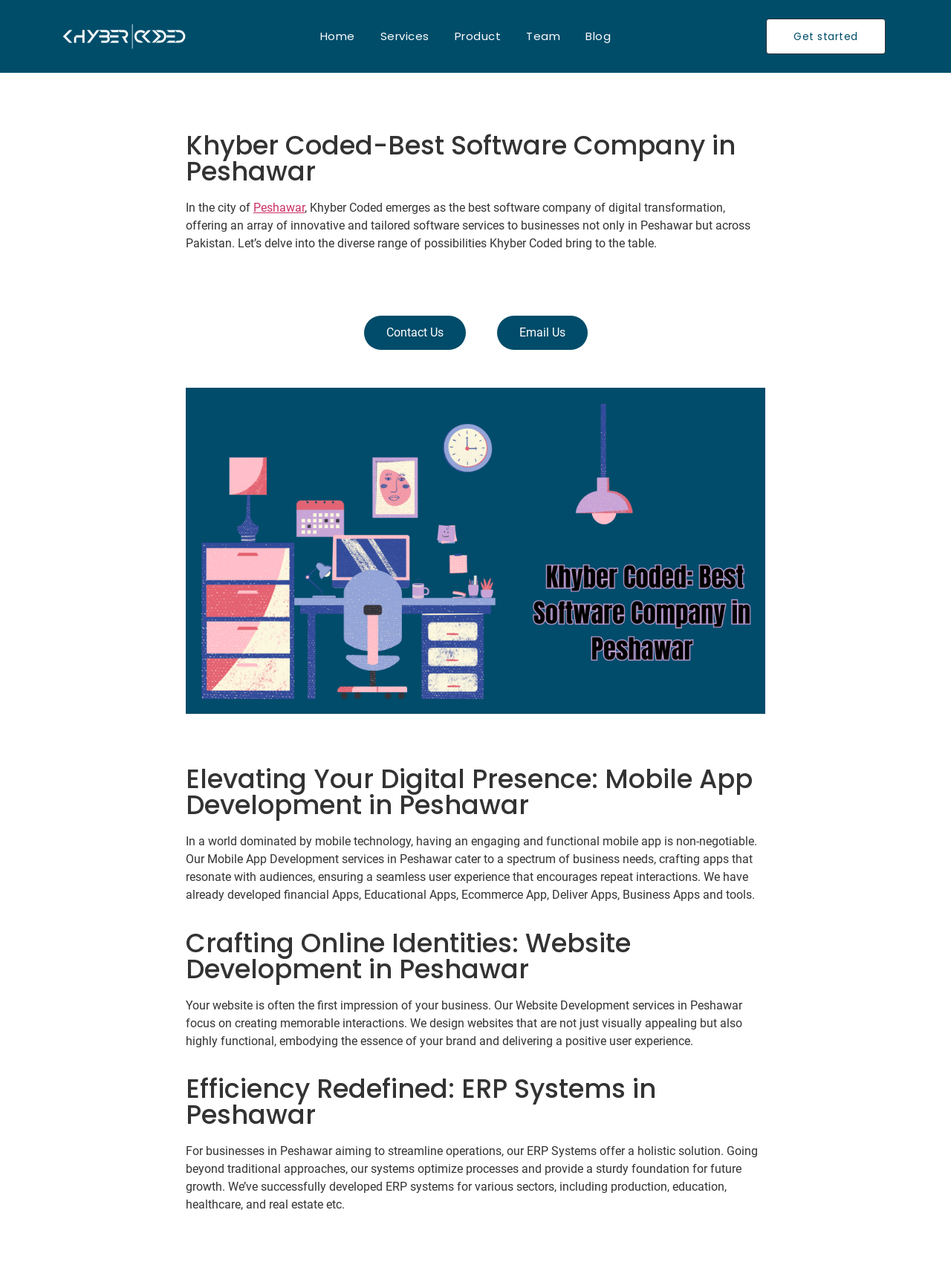Please extract the title of the webpage.

Khyber Coded-Best Software Company in Peshawar